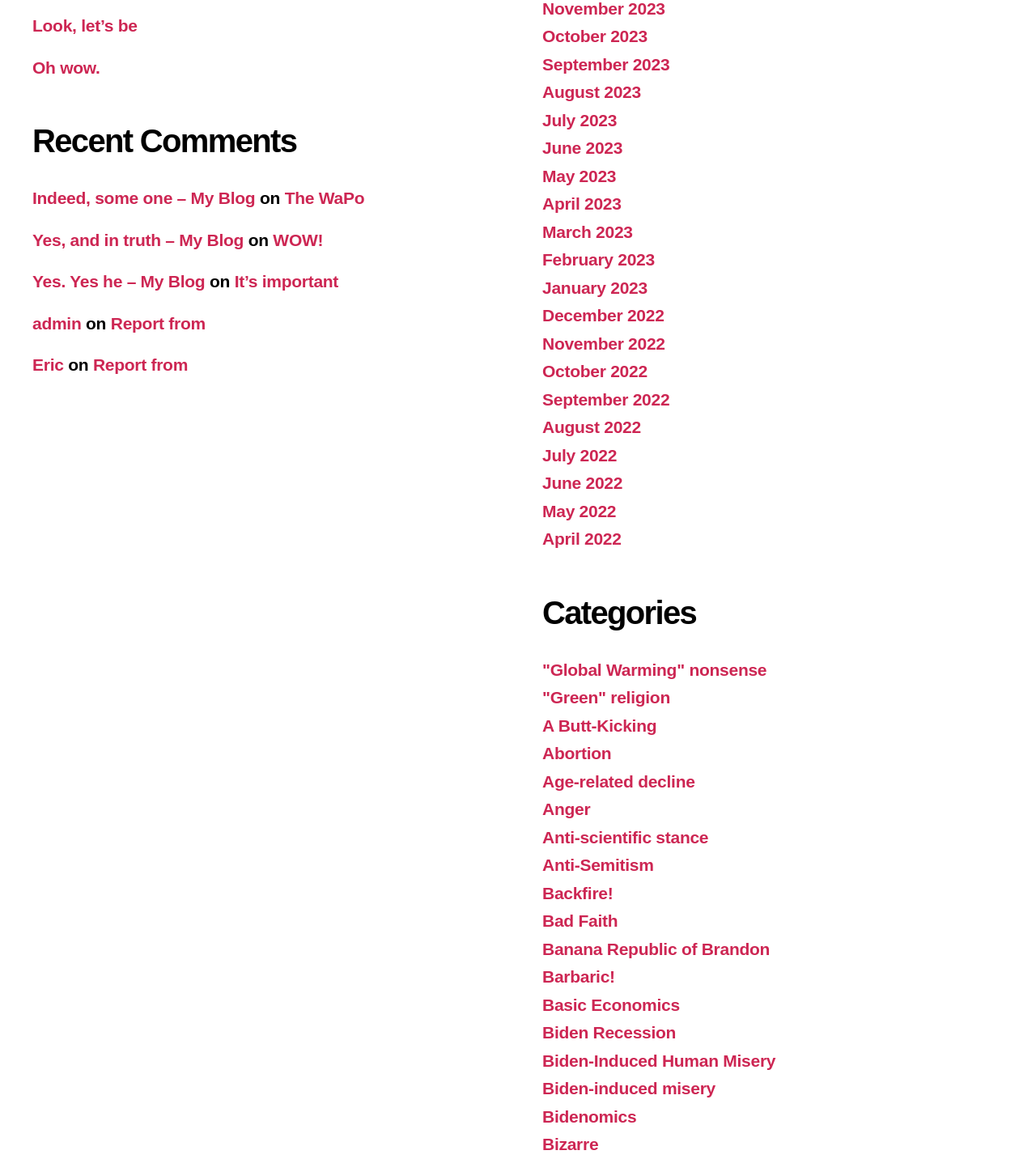What is the purpose of the links on the right side of the webpage?
Can you provide a detailed and comprehensive answer to the question?

The links on the right side of the webpage, such as 'October 2023', 'September 2023', and so on, seem to be navigation links to archives of the blog, allowing users to access older posts.